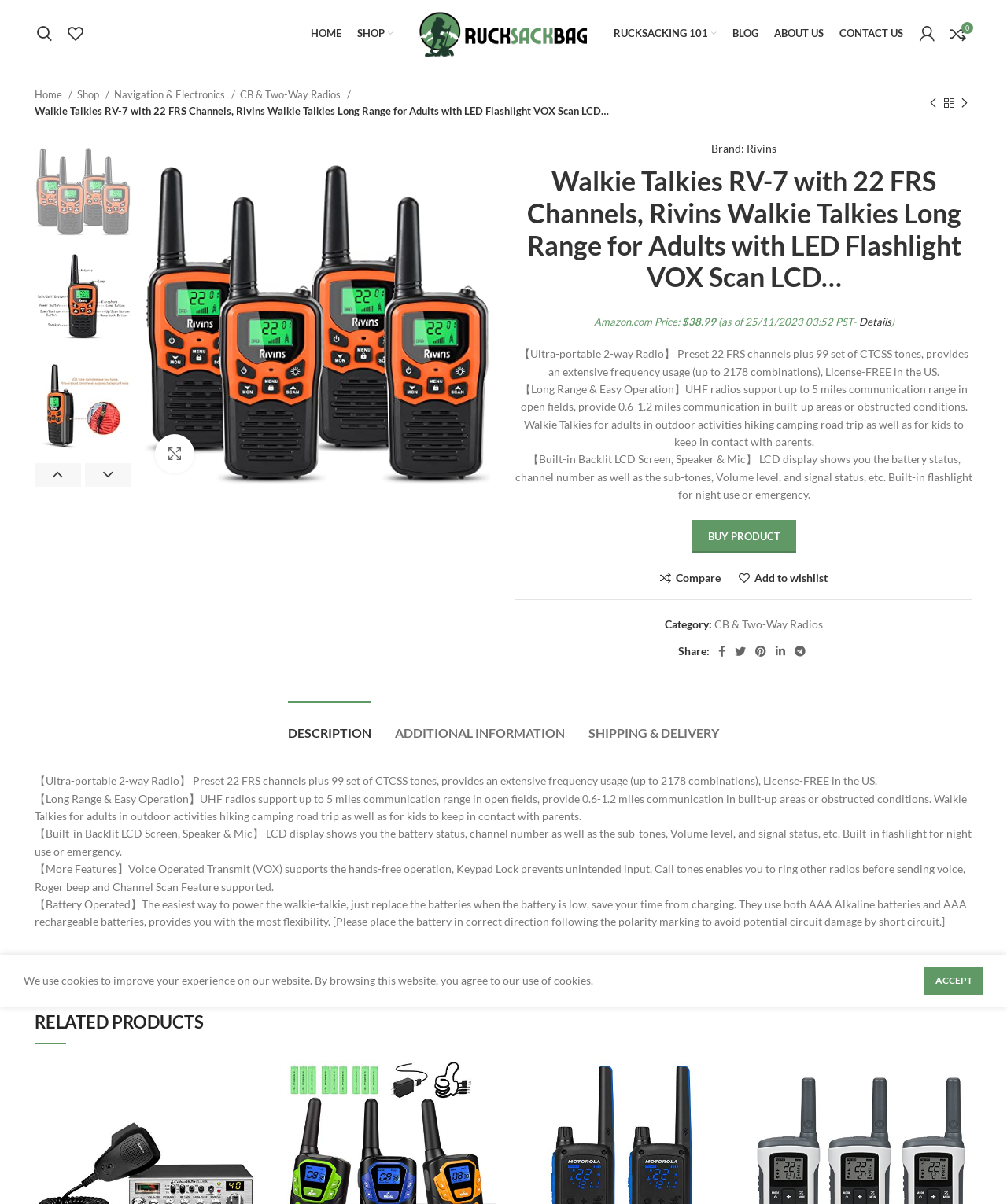What is the price of the walkie talkie?
Using the visual information from the image, give a one-word or short-phrase answer.

$38.99